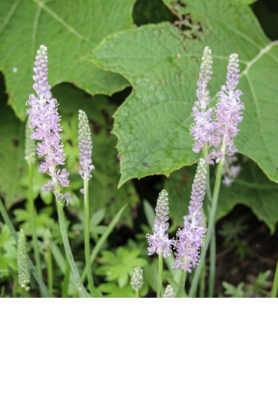Thoroughly describe the content and context of the image.

The image features the stunning Autumn squill (Scilla numidica), a perennial plant known for its delicate, soft pink wands of flowers. These blooms rise elegantly from slender green stems, creating a charming display in the garden. The flowers are clustered tightly and exude a gentle beauty, contrasting beautifully with the lush green foliage surrounding them. This species, a rarely-seen relative of the spring-blooming Siberian squill, is admired for its ability to reseed and form colonies, adding vibrant patches of color to garden landscapes during the autumn months.